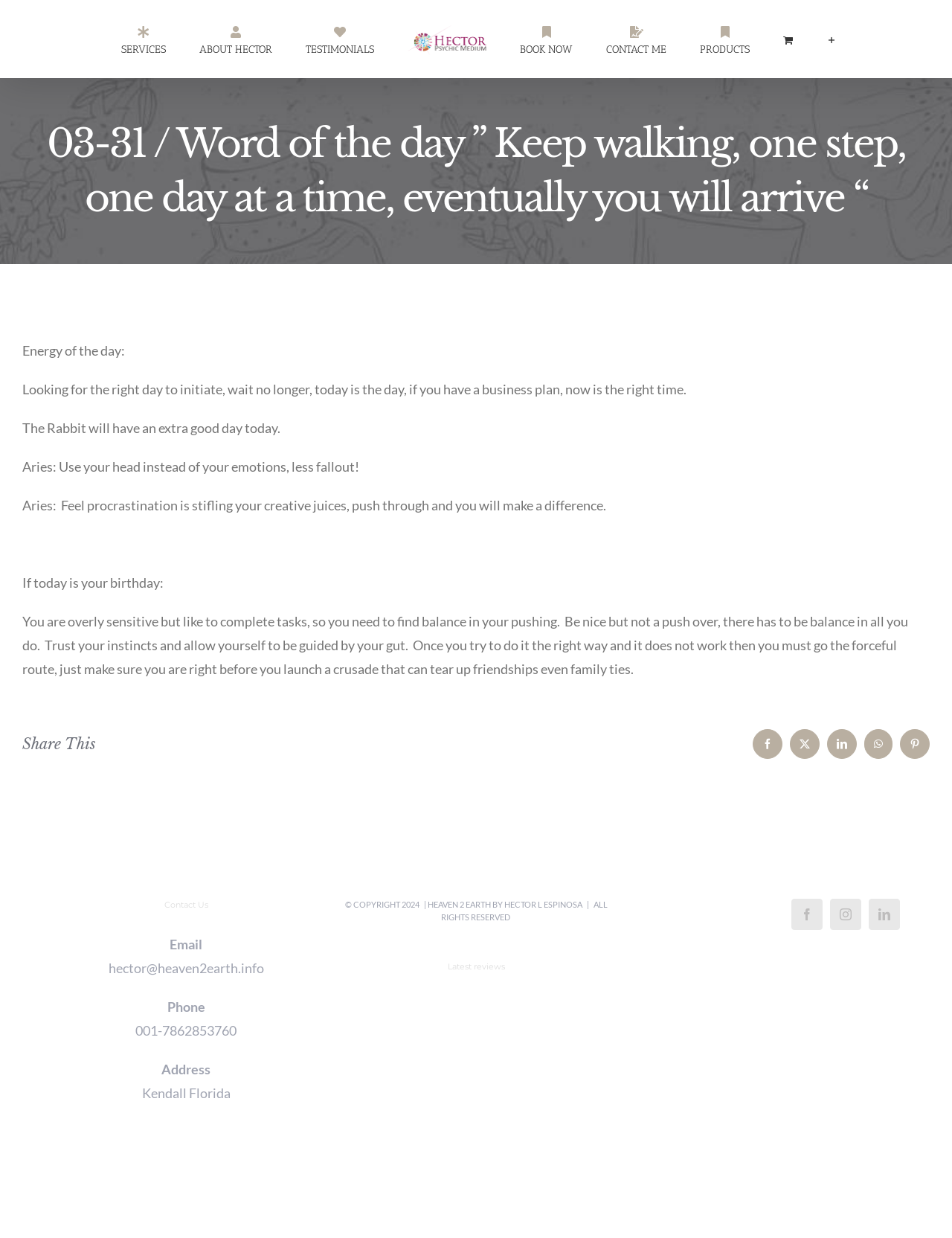Extract the text of the main heading from the webpage.

03-31 / Word of the day ” Keep walking, one step, one day at a time, eventually you will arrive “